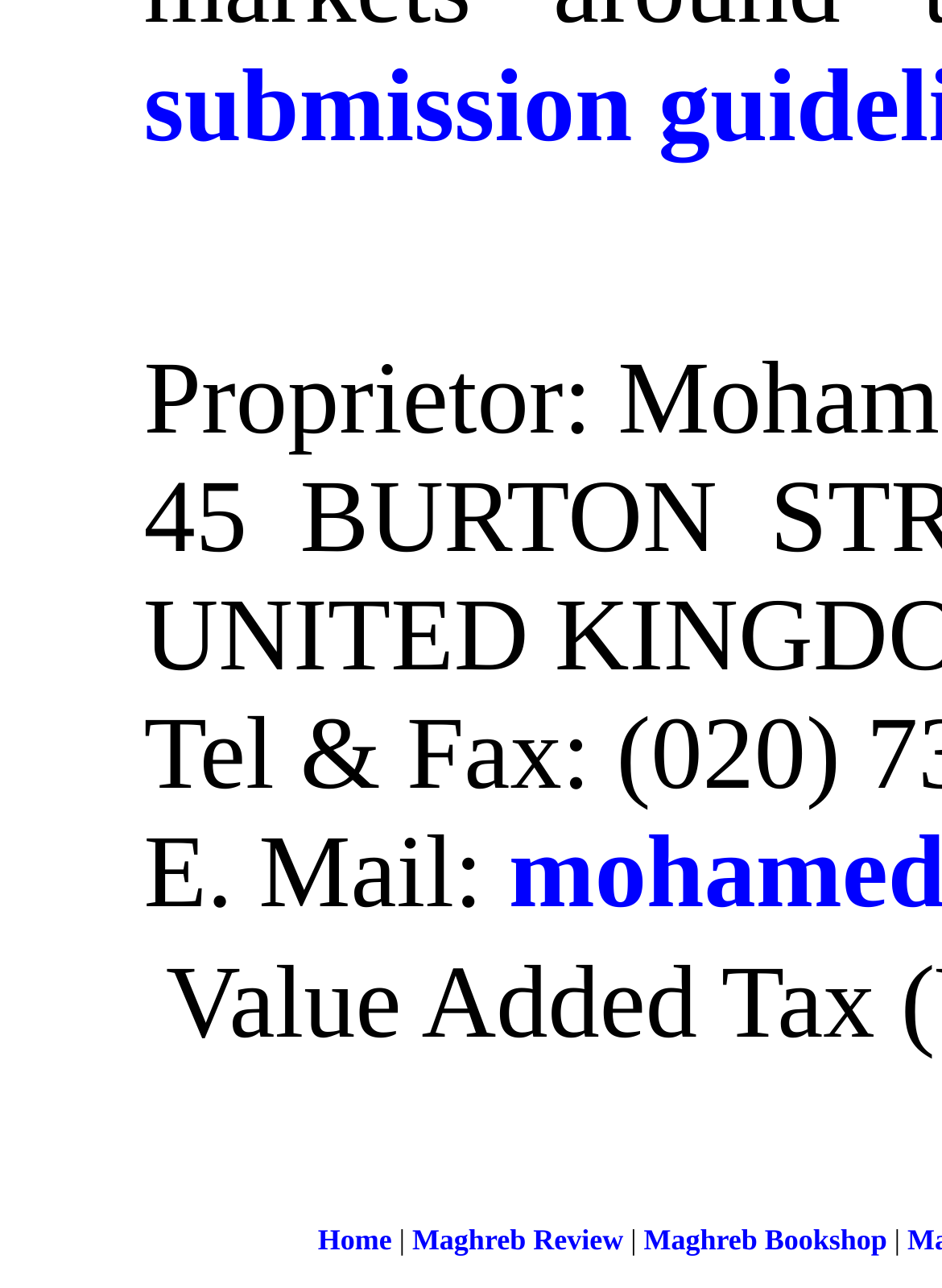Respond to the following question using a concise word or phrase: 
How many links are there in the bottom row?

4